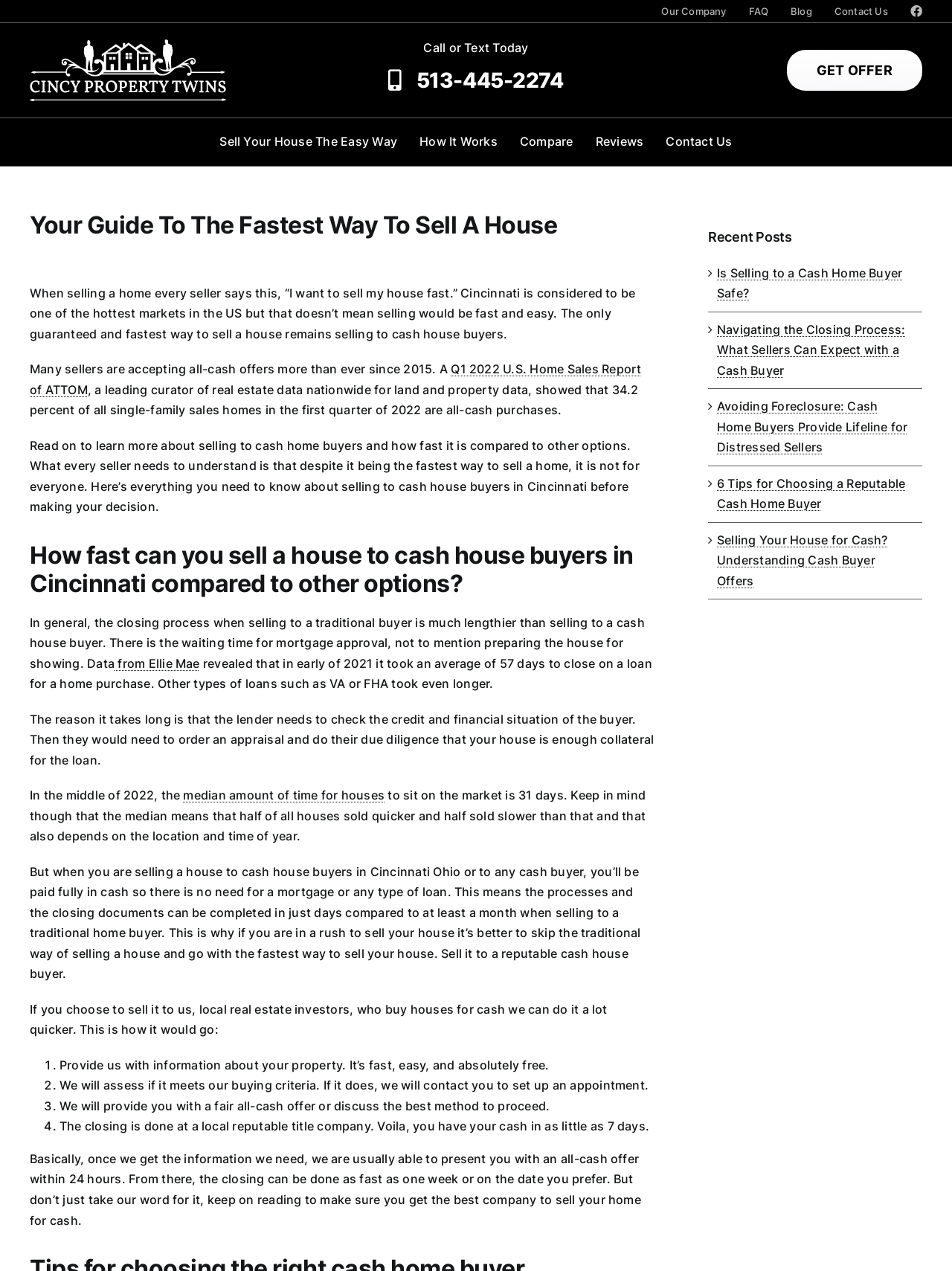What is the median amount of time for houses to sit on the market?
Based on the image, answer the question with as much detail as possible.

According to the webpage, the median amount of time for houses to sit on the market is 31 days, which means that half of all houses sold quicker and half sold slower than that, depending on the location and time of year.